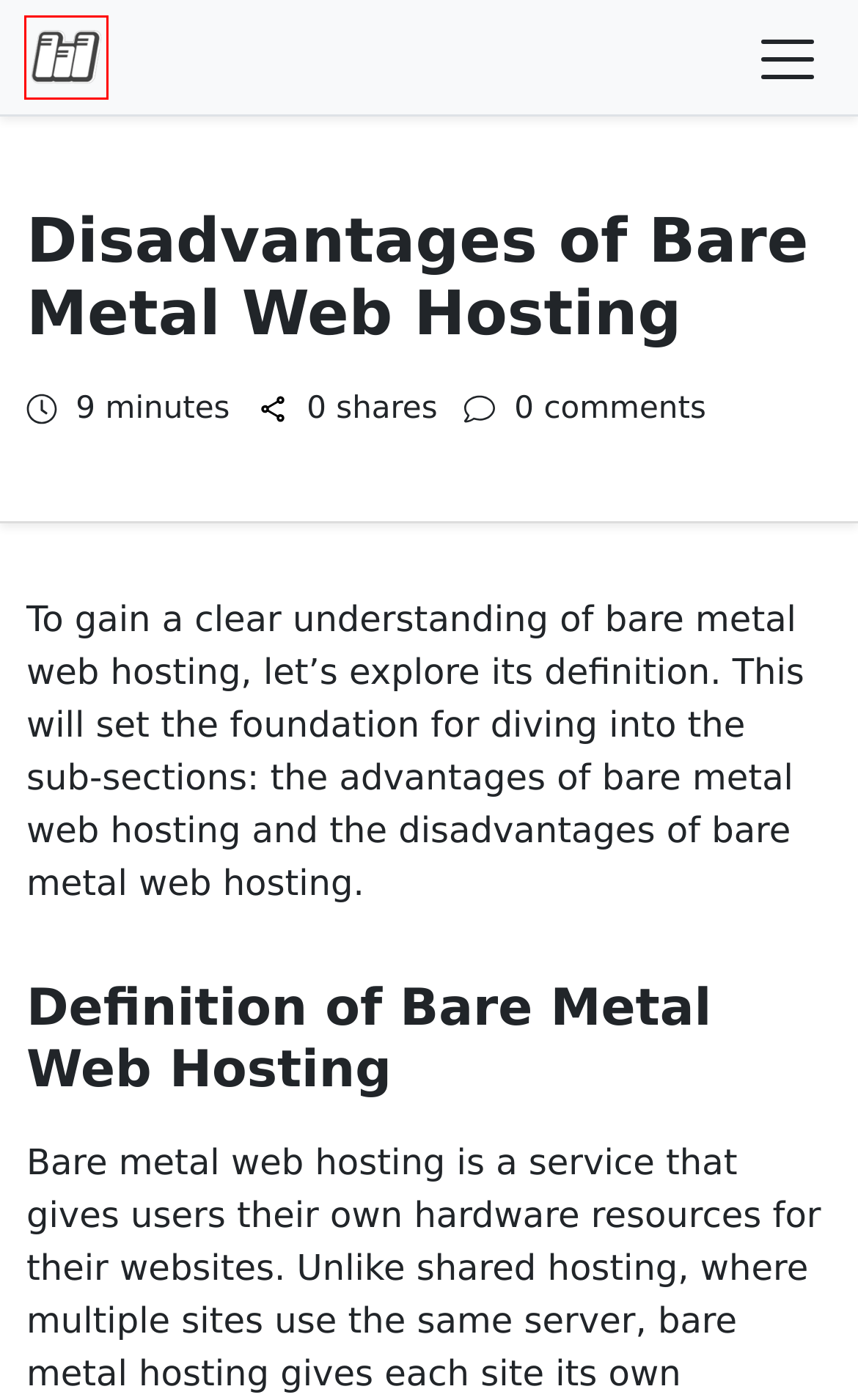Take a look at the provided webpage screenshot featuring a red bounding box around an element. Select the most appropriate webpage description for the page that loads after clicking on the element inside the red bounding box. Here are the candidates:
A. Terms of Use
B. About
C. VK | 登录
D. Contact Information
E. Best Practices for Unix Web Hosting
F. Web Hosting Research Database
G. What to Prioritize When Selecting Photo Web Hosting
H. Sitemap

F